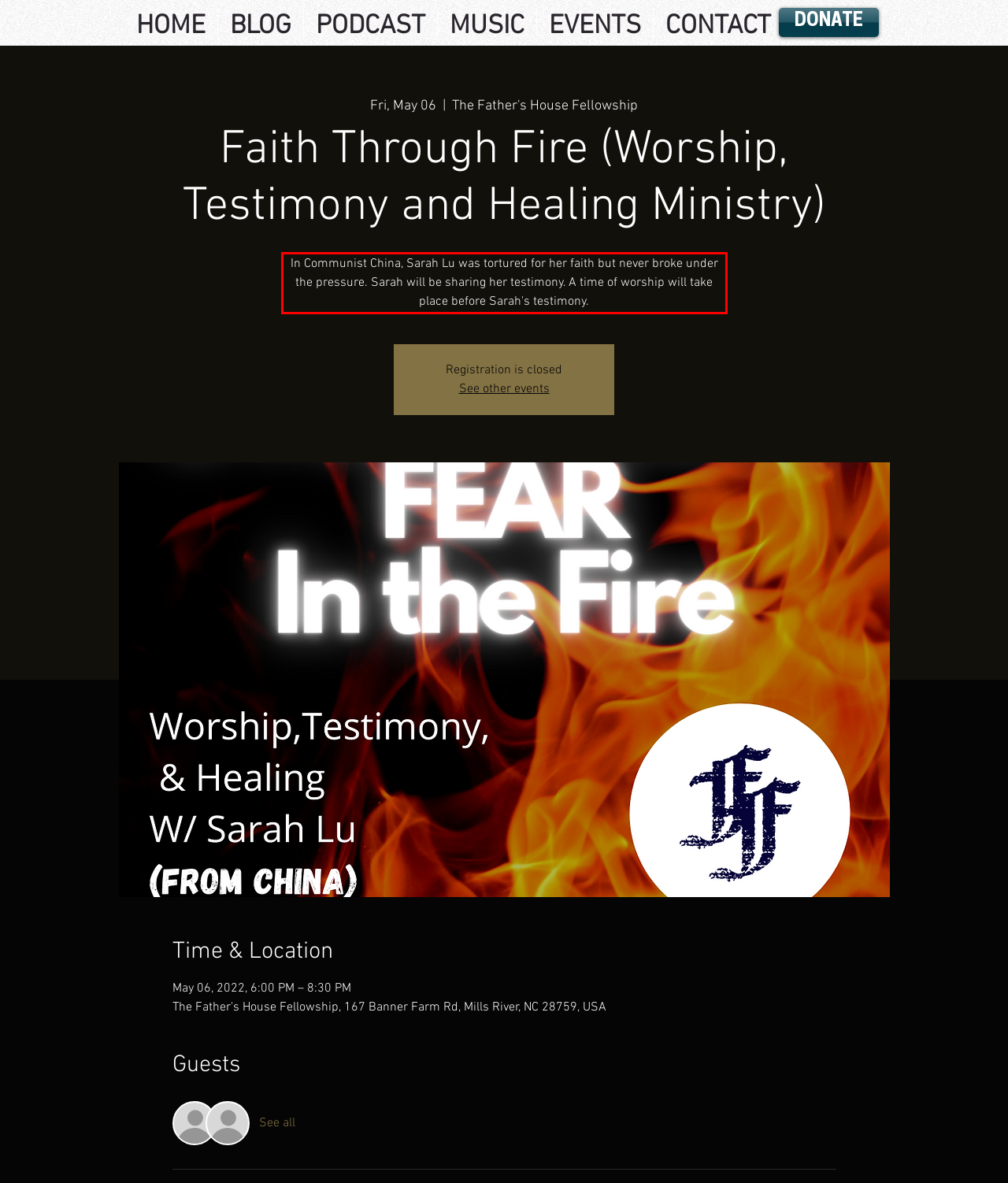Please analyze the provided webpage screenshot and perform OCR to extract the text content from the red rectangle bounding box.

In Communist China, Sarah Lu was tortured for her faith but never broke under the pressure. Sarah will be sharing her testimony. A time of worship will take place before Sarah's testimony.